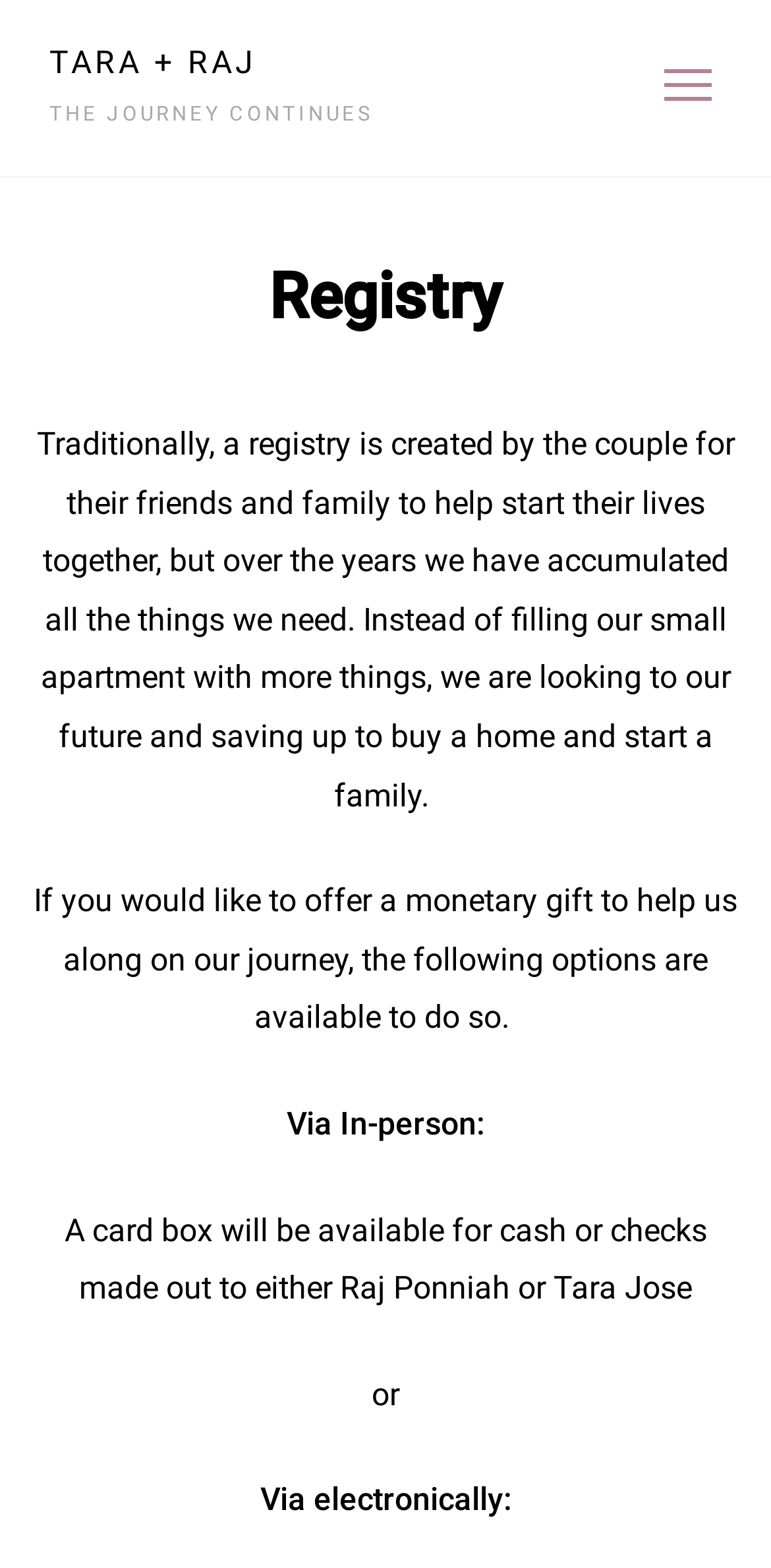What is the couple's current goal?
Using the details shown in the screenshot, provide a comprehensive answer to the question.

Based on the text, it is mentioned that the couple has accumulated all the things they need and are now looking to their future and saving up to buy a home and start a family.